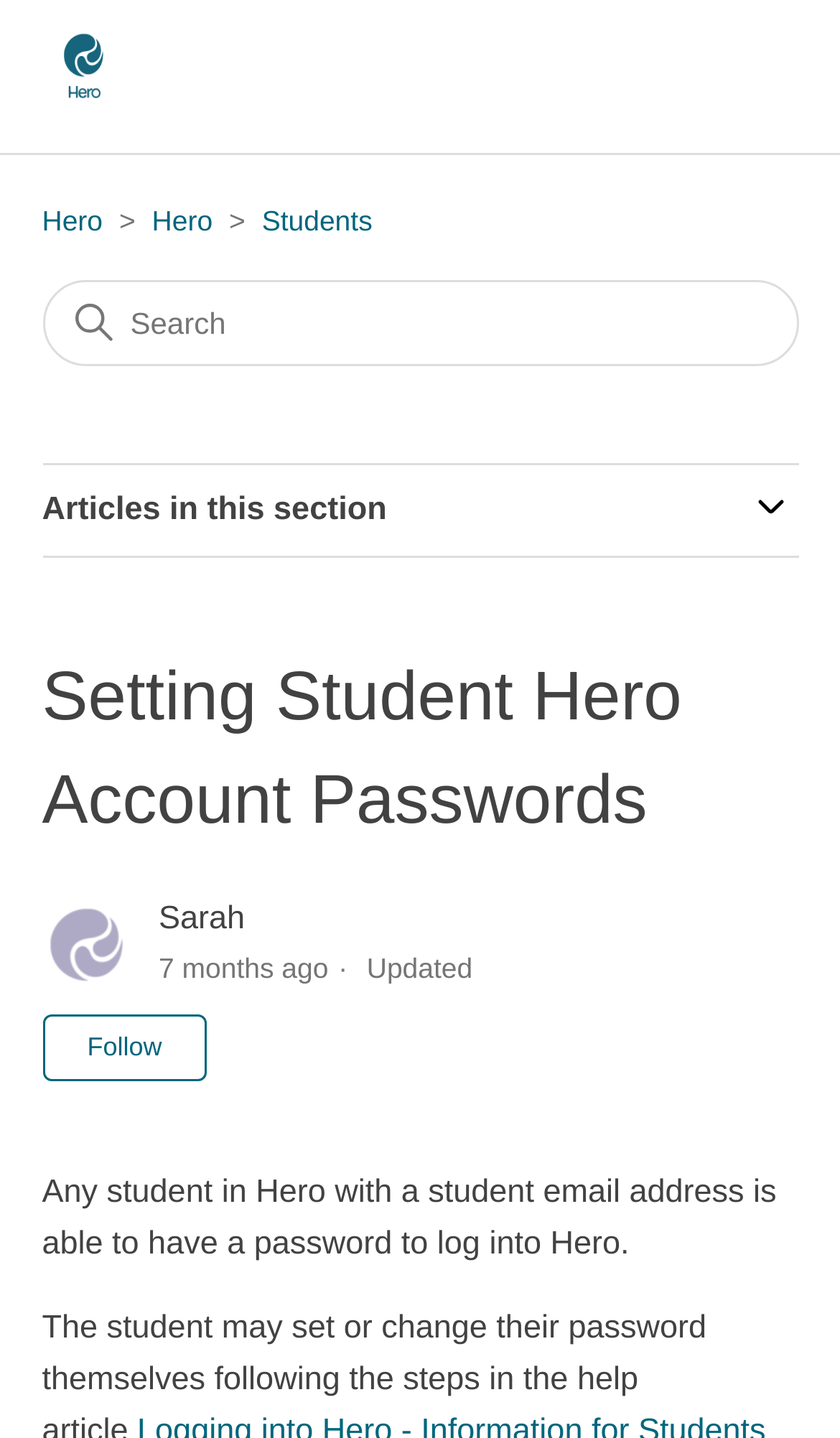Based on the element description: "parent_node: Articles in this section", identify the bounding box coordinates for this UI element. The coordinates must be four float numbers between 0 and 1, listed as [left, top, right, bottom].

[0.886, 0.338, 0.95, 0.375]